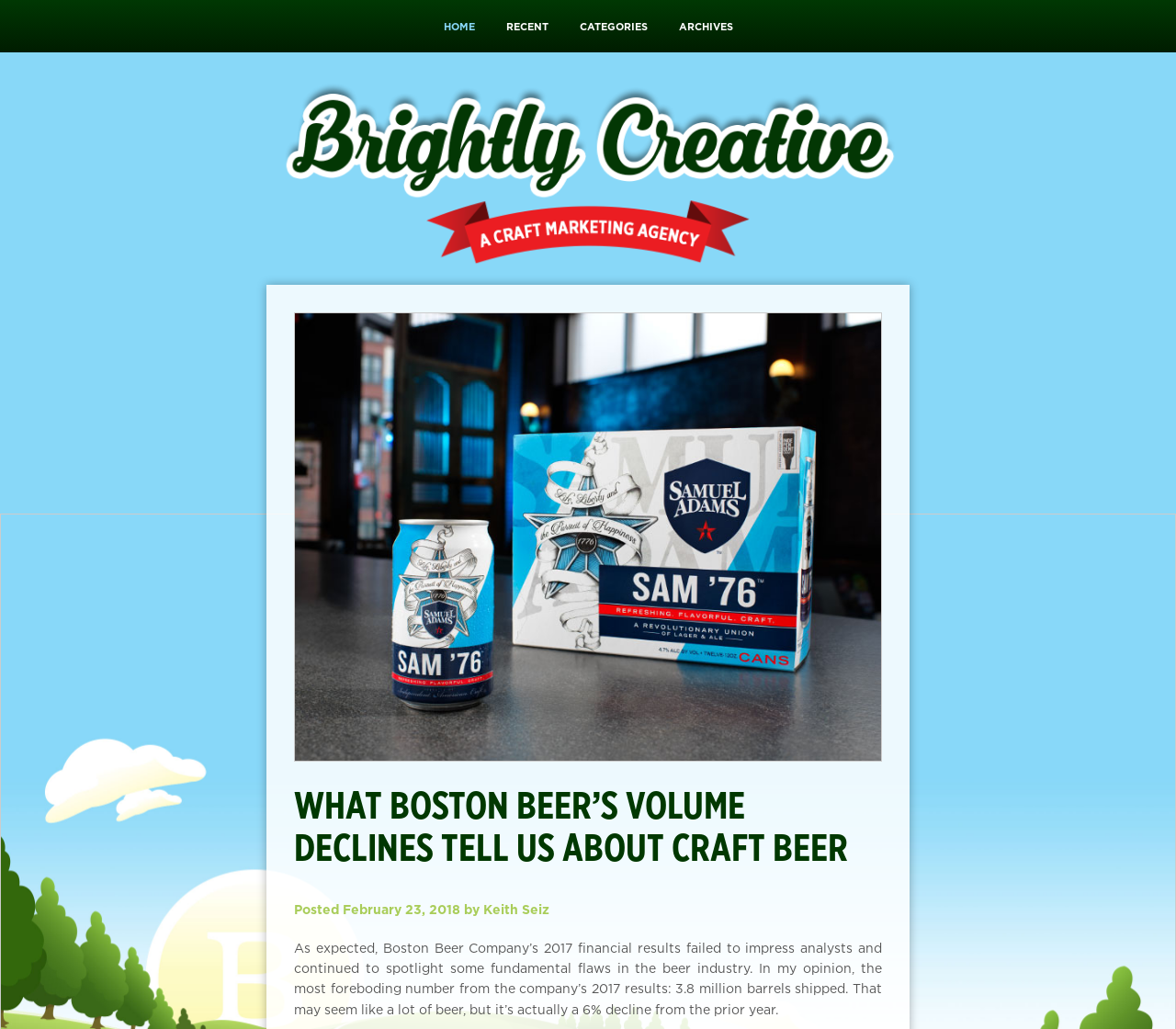What is the category of the company's focus?
Based on the image, provide a one-word or brief-phrase response.

Food and Beverage